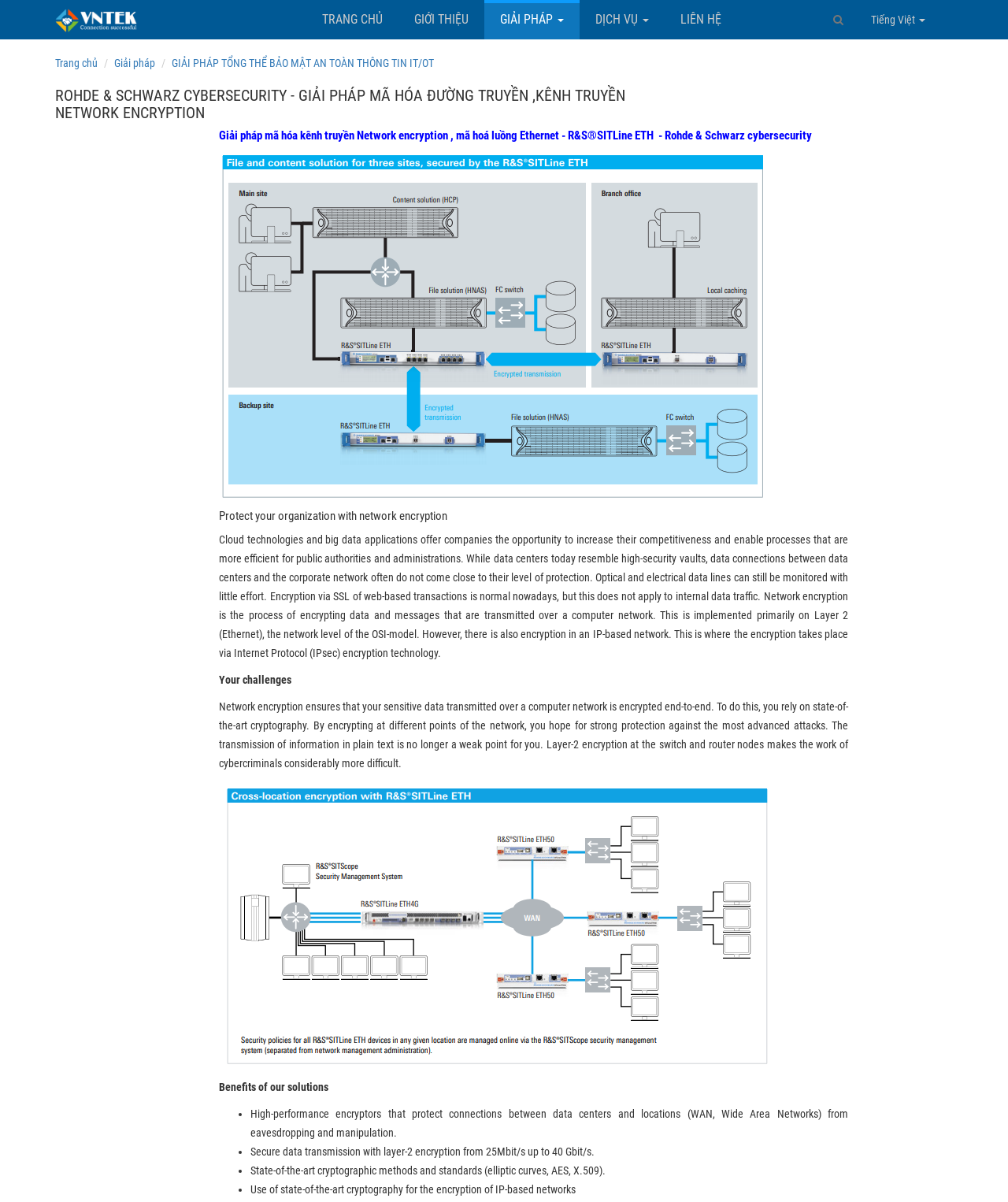What cryptographic methods are used in this solution?
Use the information from the image to give a detailed answer to the question.

The webpage mentions that the solution uses state-of-the-art cryptographic methods and standards, including elliptic curves, AES, and X.509, to ensure secure data transmission.